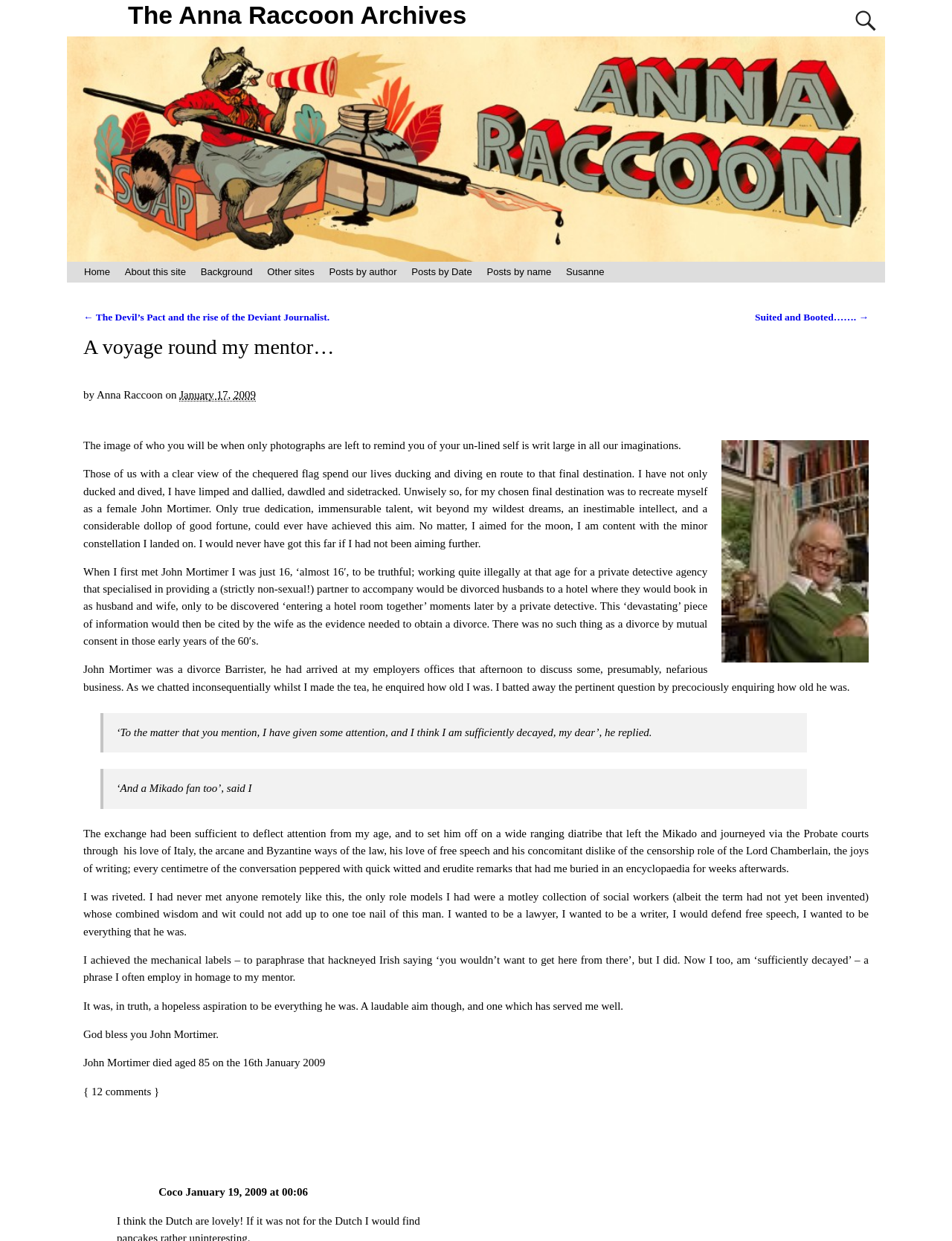Generate the title text from the webpage.

The Anna Raccoon Archives